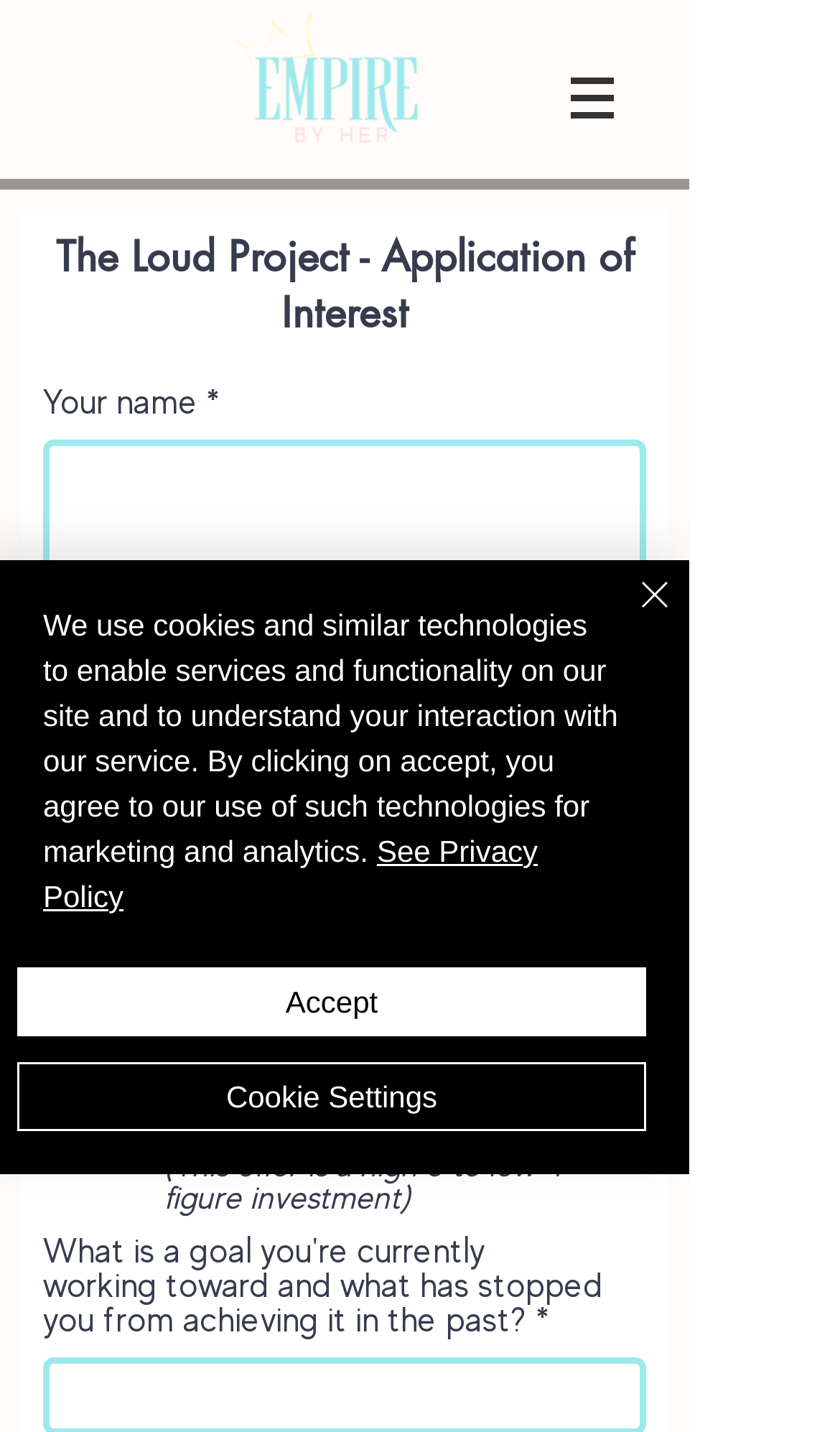Please specify the bounding box coordinates of the clickable region necessary for completing the following instruction: "Click the submit button". The coordinates must consist of four float numbers between 0 and 1, i.e., [left, top, right, bottom].

[0.021, 0.676, 0.769, 0.724]